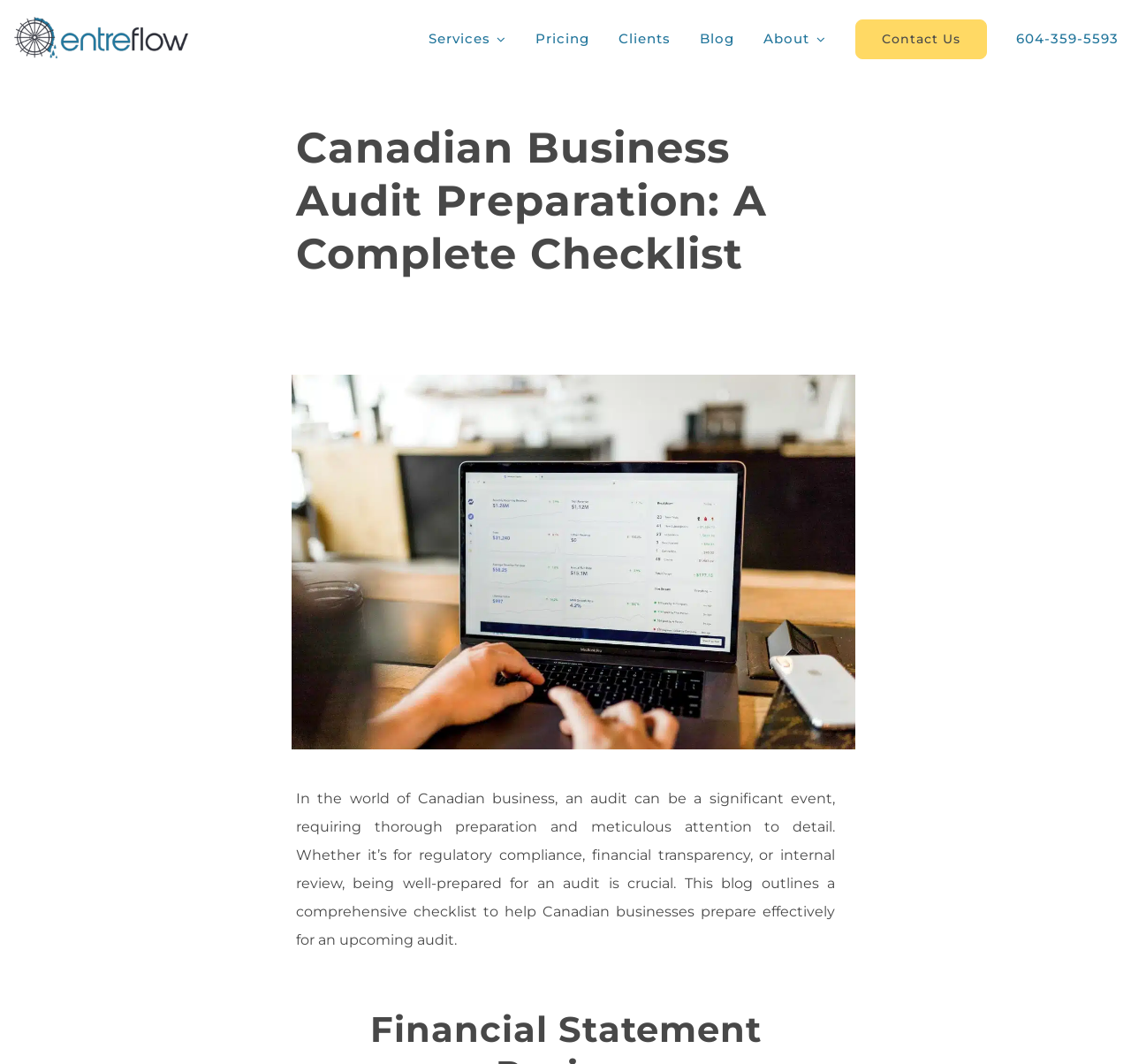Answer briefly with one word or phrase:
How many headings are on the page?

1